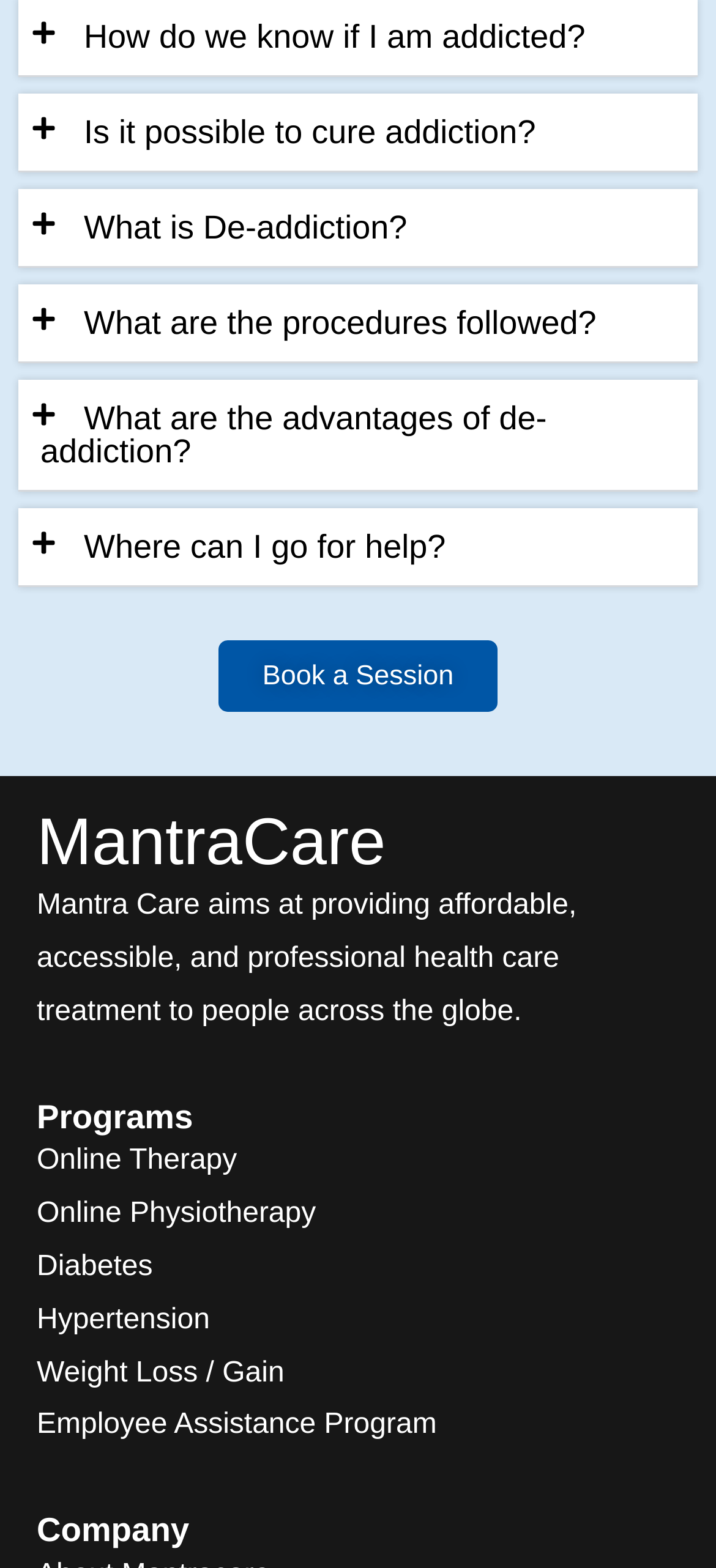Determine the bounding box coordinates for the area you should click to complete the following instruction: "Click on 'Online Therapy'".

[0.051, 0.731, 0.331, 0.75]